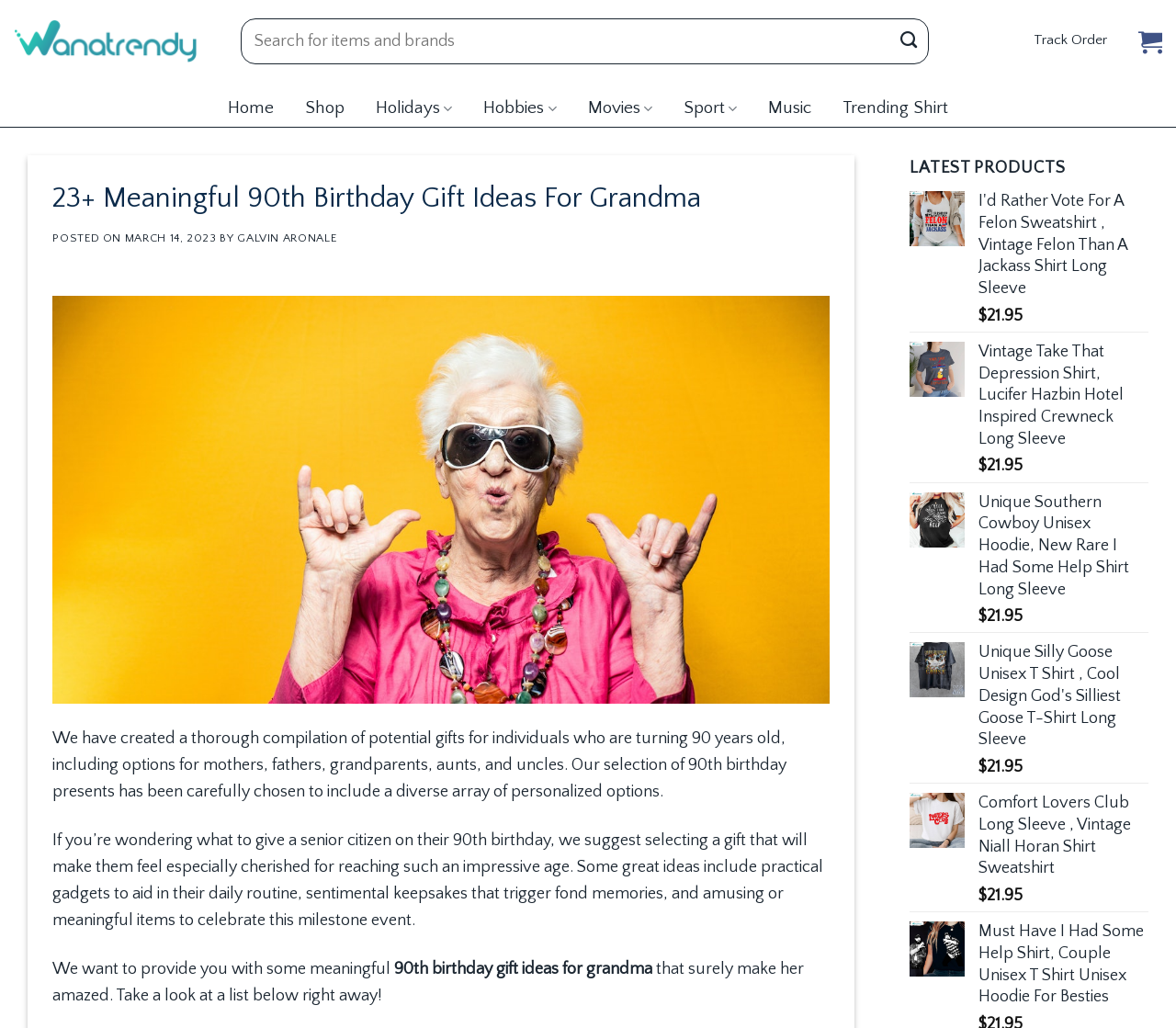Locate the UI element described as follows: "March 14, 2023May 16, 2023". Return the bounding box coordinates as four float numbers between 0 and 1 in the order [left, top, right, bottom].

[0.106, 0.225, 0.184, 0.238]